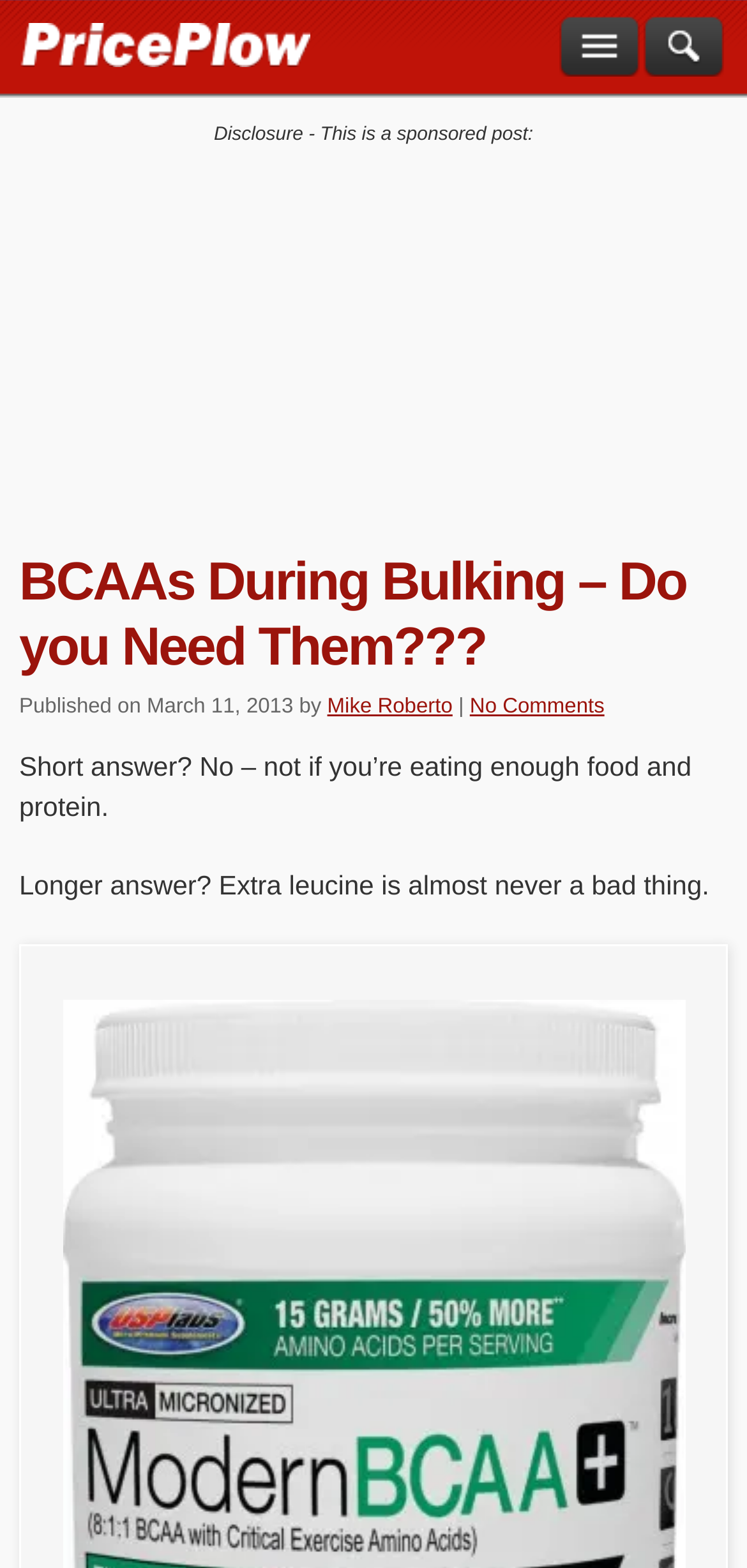Provide the bounding box coordinates of the HTML element this sentence describes: "aria-label="Navigation Menu"". The bounding box coordinates consist of four float numbers between 0 and 1, i.e., [left, top, right, bottom].

[0.749, 0.01, 0.856, 0.049]